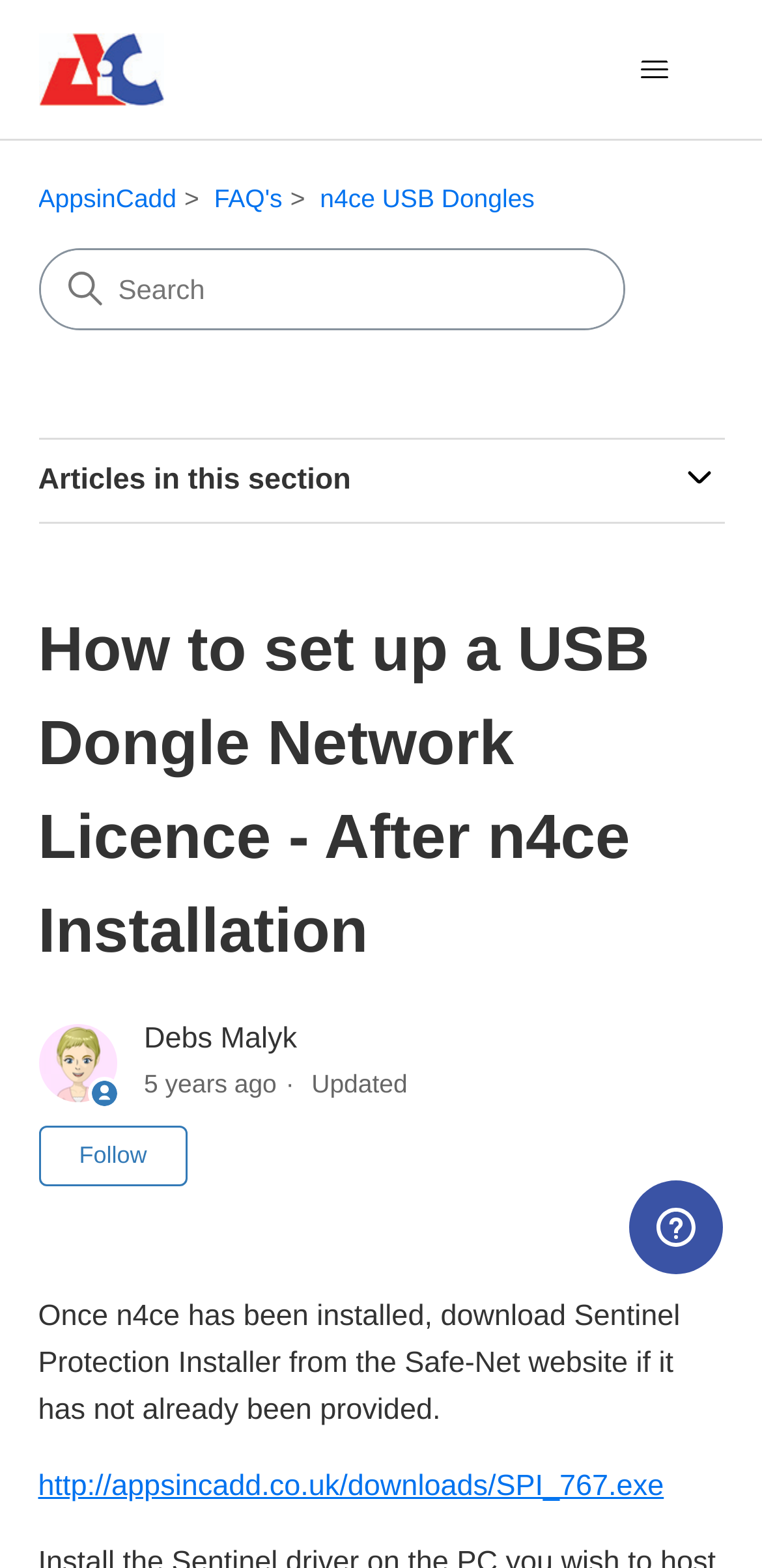Determine the title of the webpage and give its text content.

How to set up a USB Dongle Network Licence - After n4ce Installation